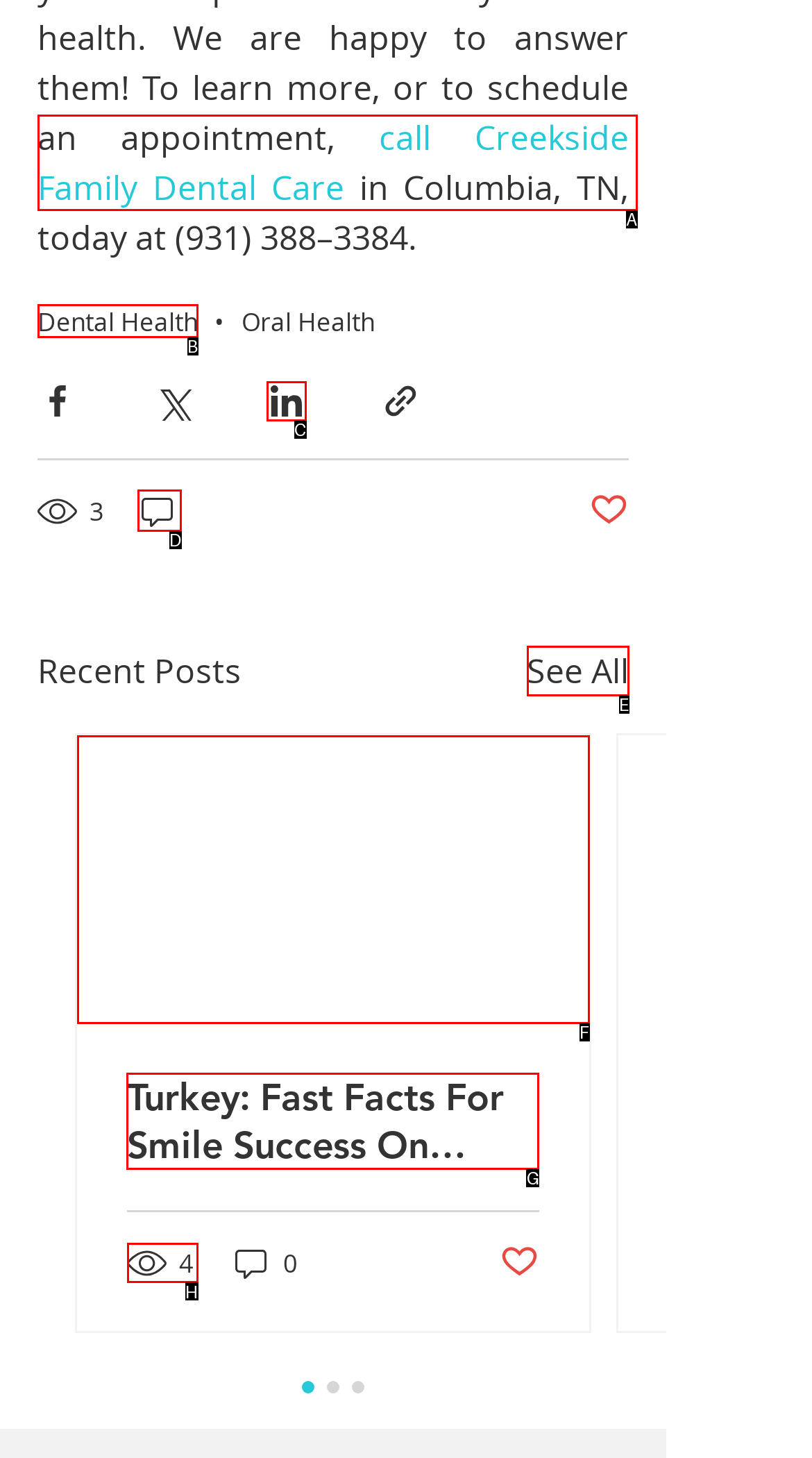Find the option you need to click to complete the following instruction: View post about Turkey: Fast Facts For Smile Success On Thanksgiving!
Answer with the corresponding letter from the choices given directly.

G